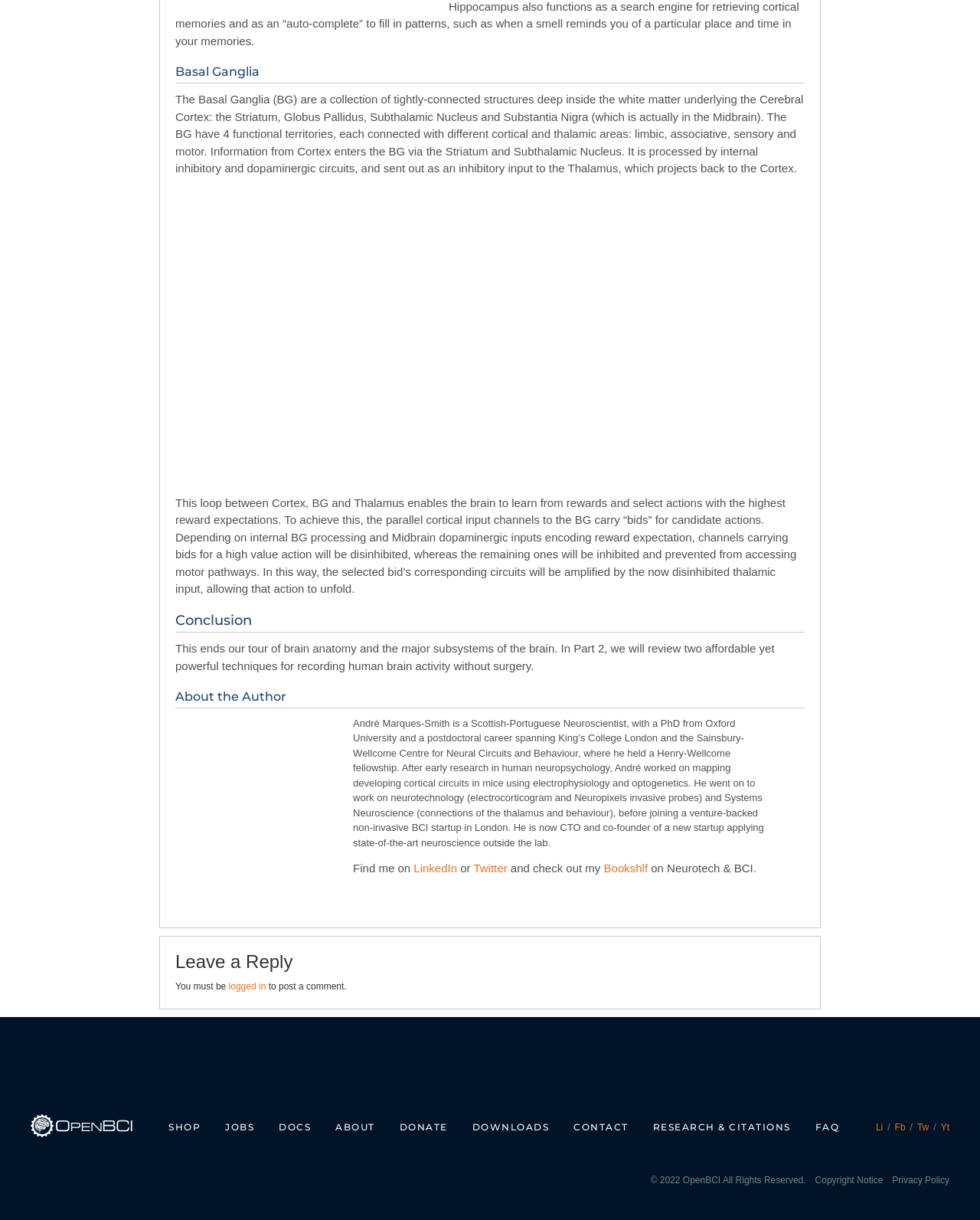Using the provided description: "Privacy Policy", find the bounding box coordinates of the corresponding UI element. The output should be four float numbers between 0 and 1, in the format [left, top, right, bottom].

[0.91, 0.96, 0.969, 0.975]